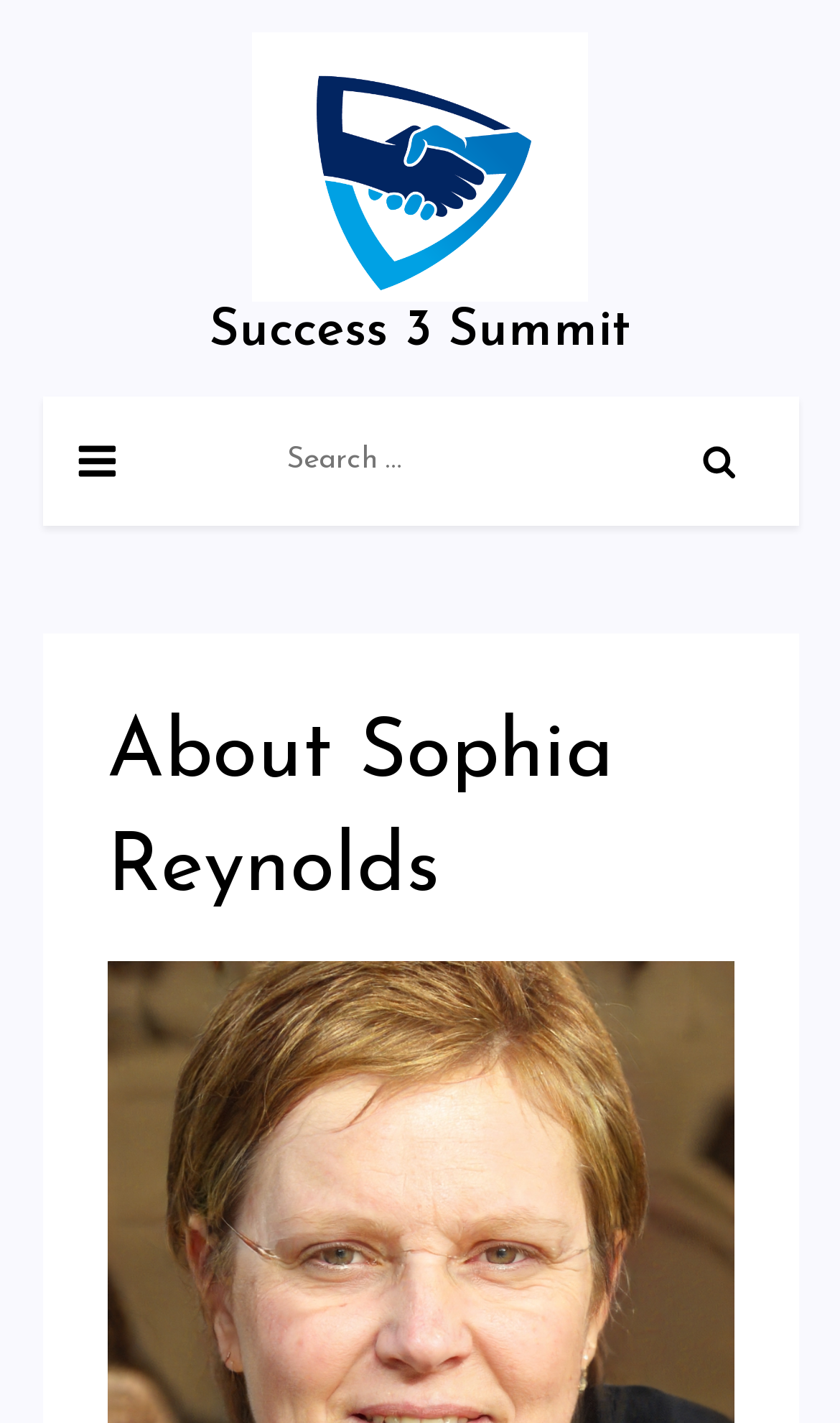Use the details in the image to answer the question thoroughly: 
What is the name of the person featured on this webpage?

The webpage has a heading 'About Sophia Reynolds' which suggests that the webpage is about a person named Sophia Reynolds.